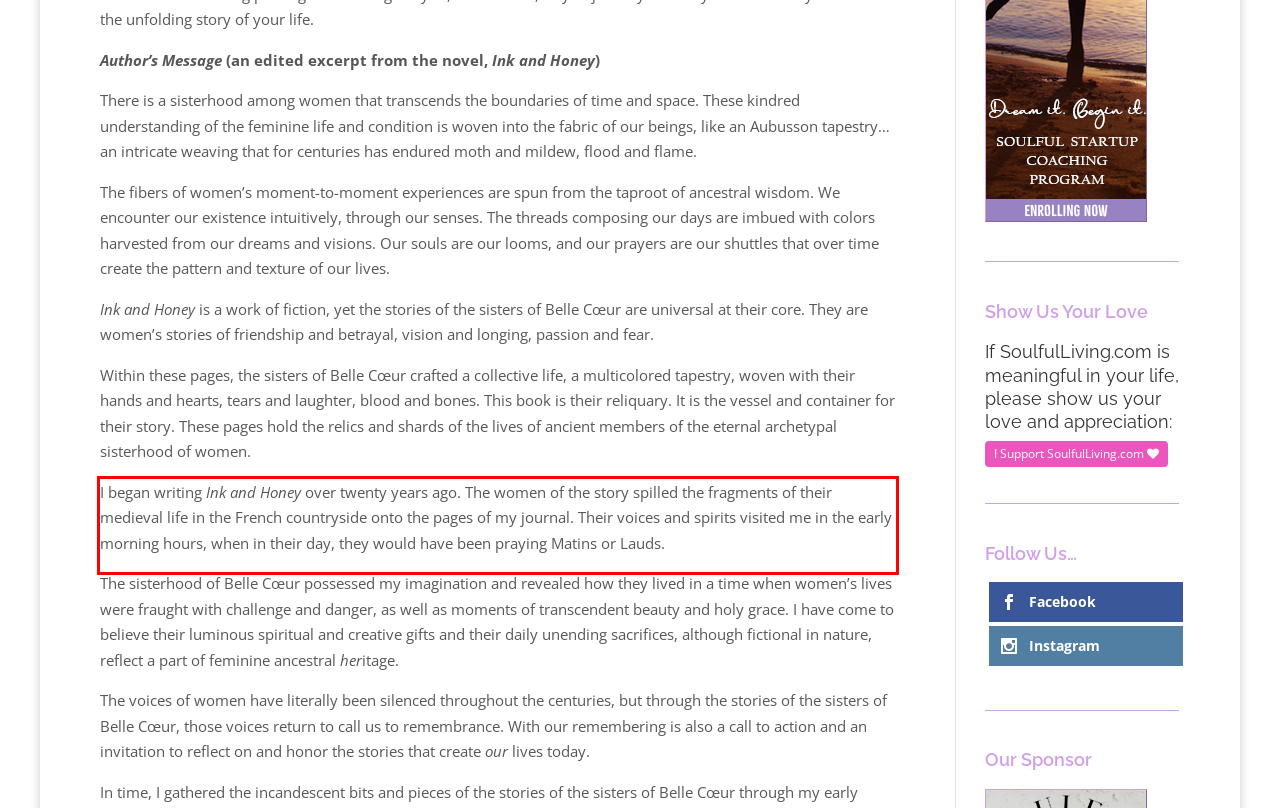Using the provided screenshot of a webpage, recognize the text inside the red rectangle bounding box by performing OCR.

I began writing Ink and Honey over twenty years ago. The women of the story spilled the fragments of their medieval life in the French countryside onto the pages of my journal. Their voices and spirits visited me in the early morning hours, when in their day, they would have been praying Matins or Lauds.